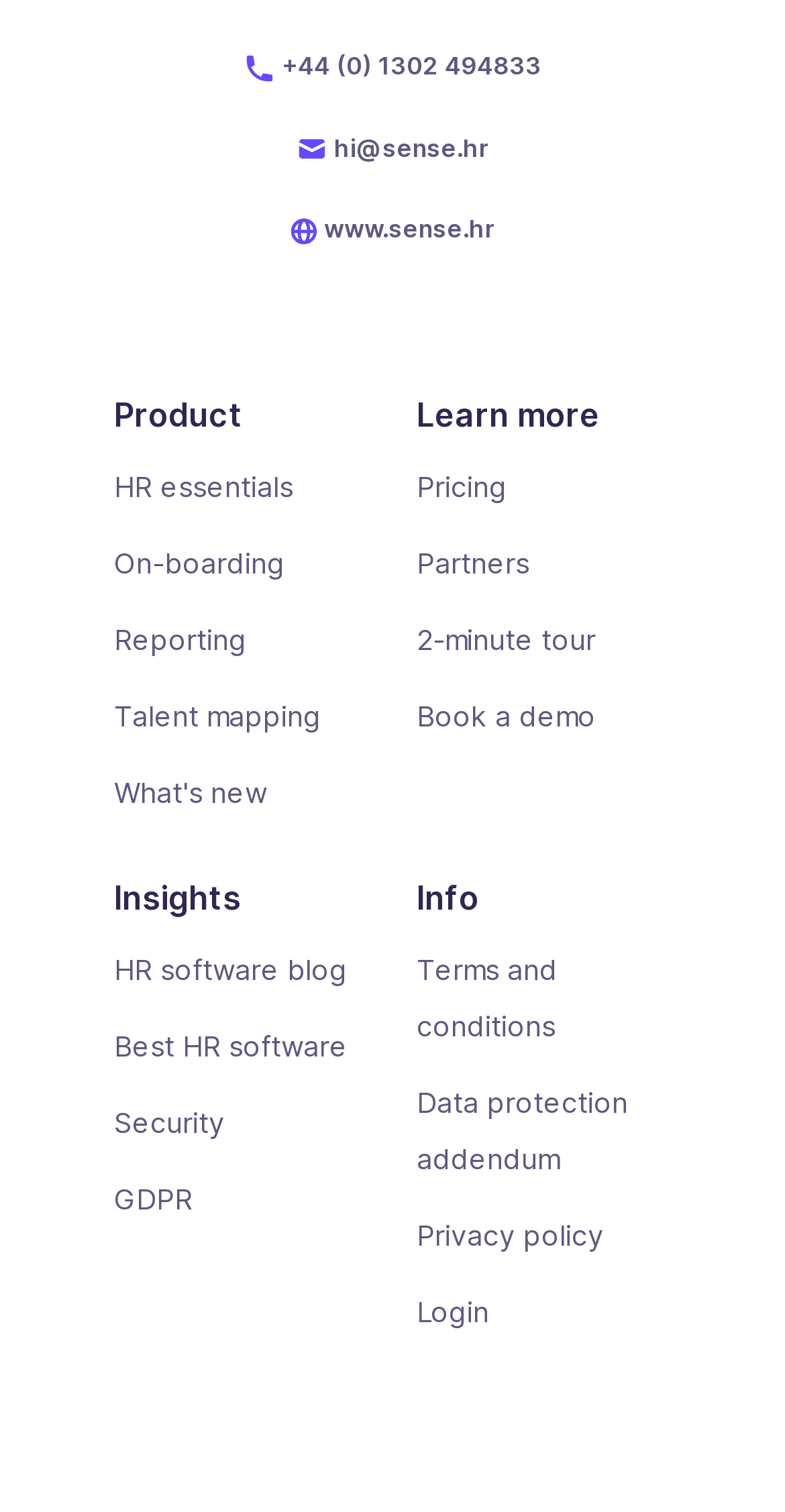With reference to the image, please provide a detailed answer to the following question: What is the last link in the 'Info' section?

I found the 'Info' section by looking at the StaticText element with the text 'Info'. Then, I looked at the links below it and found the last link which is 'Login'.